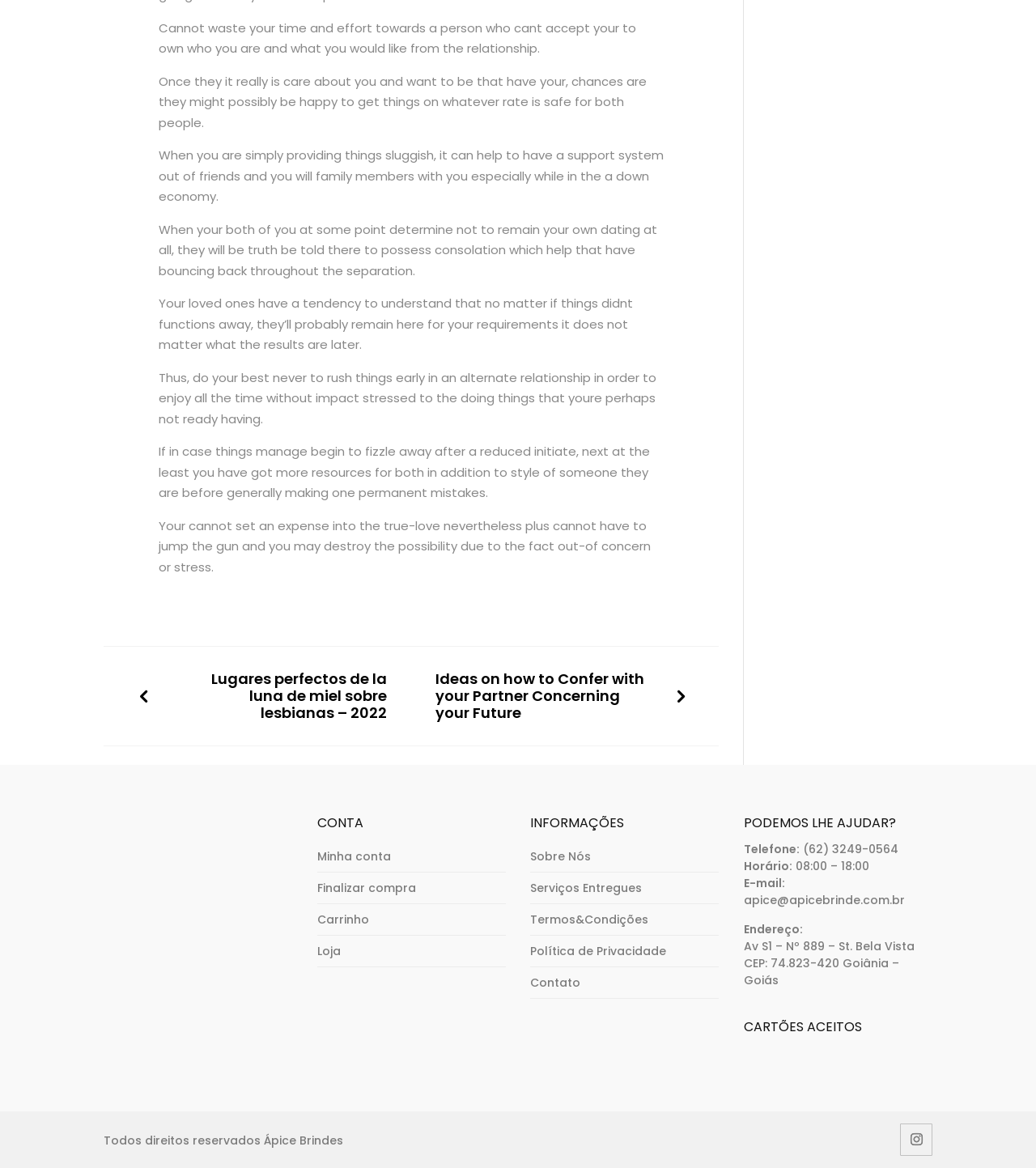Please pinpoint the bounding box coordinates for the region I should click to adhere to this instruction: "Contact us through phone".

[0.772, 0.72, 0.867, 0.734]